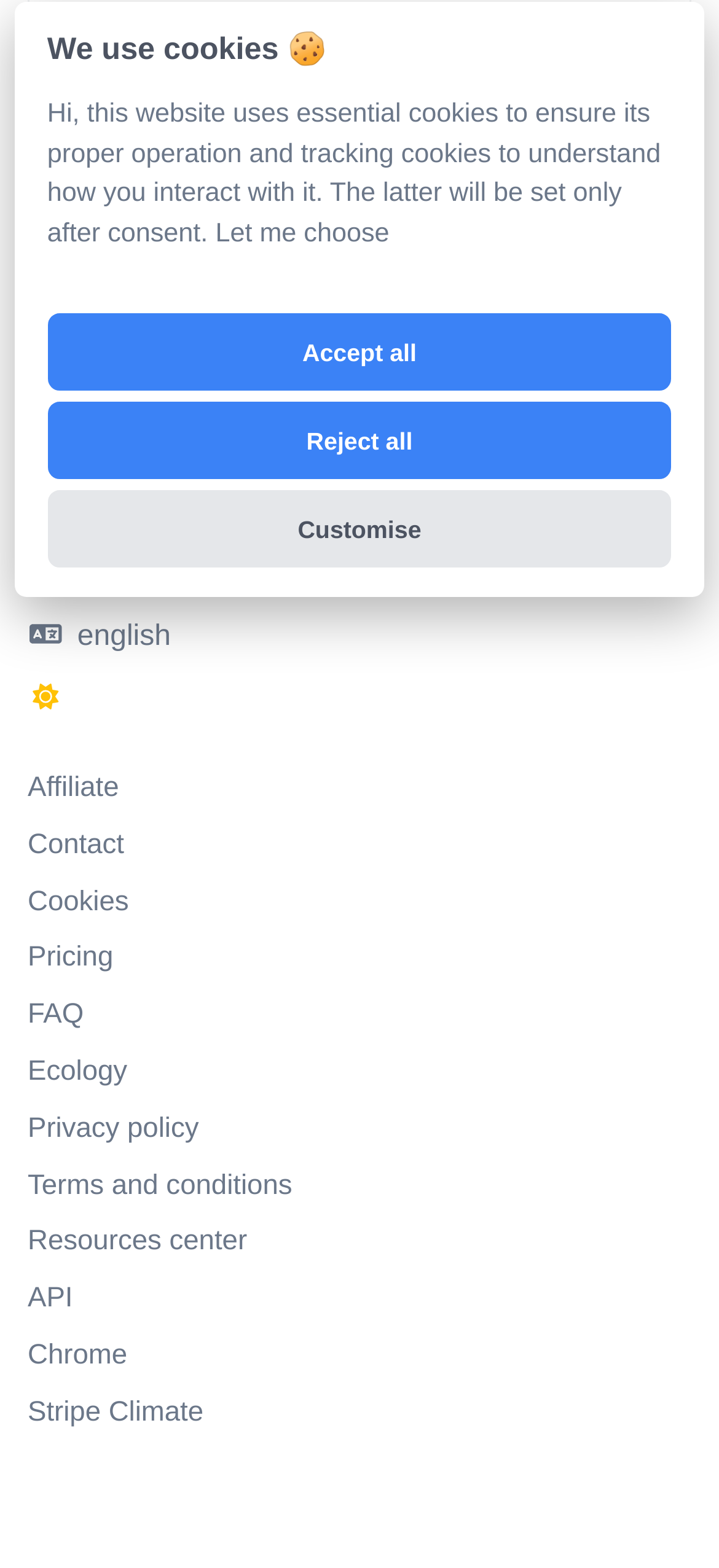Bounding box coordinates must be specified in the format (top-left x, top-left y, bottom-right x, bottom-right y). All values should be floating point numbers between 0 and 1. What are the bounding box coordinates of the UI element described as: Cookies

[0.038, 0.565, 0.179, 0.585]